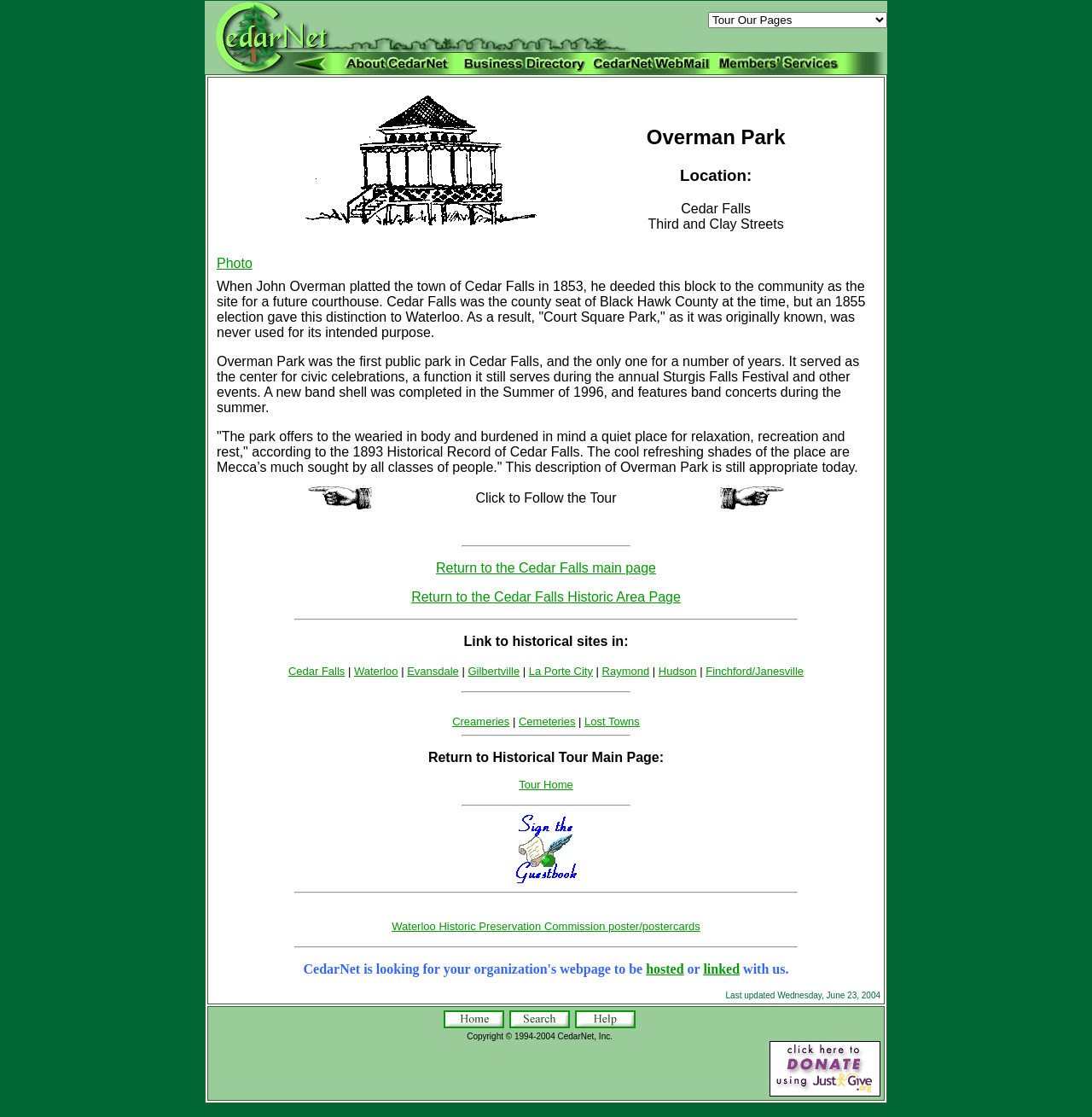Create an elaborate caption that covers all aspects of the webpage.

The webpage is the CedarNet community website, offering a wealth of local information for the Waterloo, Cedar Falls, and Cedar Valley area. At the top, there is a layout table with a row of images and a combobox. Below this, there is a table with multiple rows, each containing links to different sections of the website, including "All About CedarNet", "Local Business Directory", "CedarNet email", and "Information for our Members".

The main content of the webpage is a historical tour of Cedar Falls, featuring a photo of Overman Park. The tour provides information about the park's history, including its original purpose as a courthouse site, its development as a public park, and its current use as a center for civic celebrations. The text also quotes a description of the park from the 1893 Historical Record of Cedar Falls.

The webpage also includes links to follow the tour, return to the Cedar Falls main page, and return to the Cedar Falls Historic Area Page. Additionally, there are links to historical sites in Cedar Falls, Waterloo, and other surrounding areas. The webpage has a clean and organized layout, making it easy to navigate and find information.